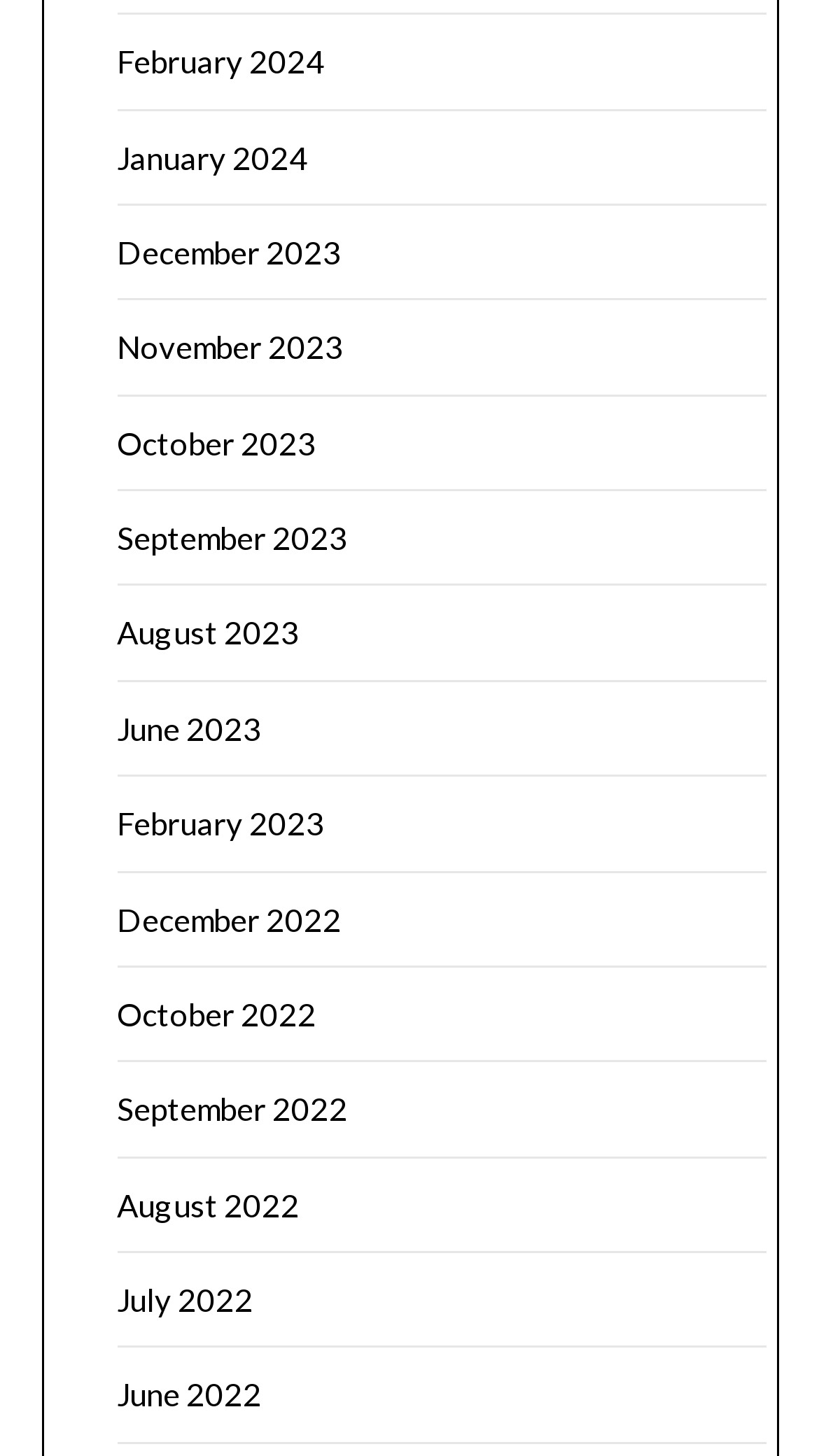Please locate the bounding box coordinates of the element that should be clicked to complete the given instruction: "learn about adaptive forest management".

None